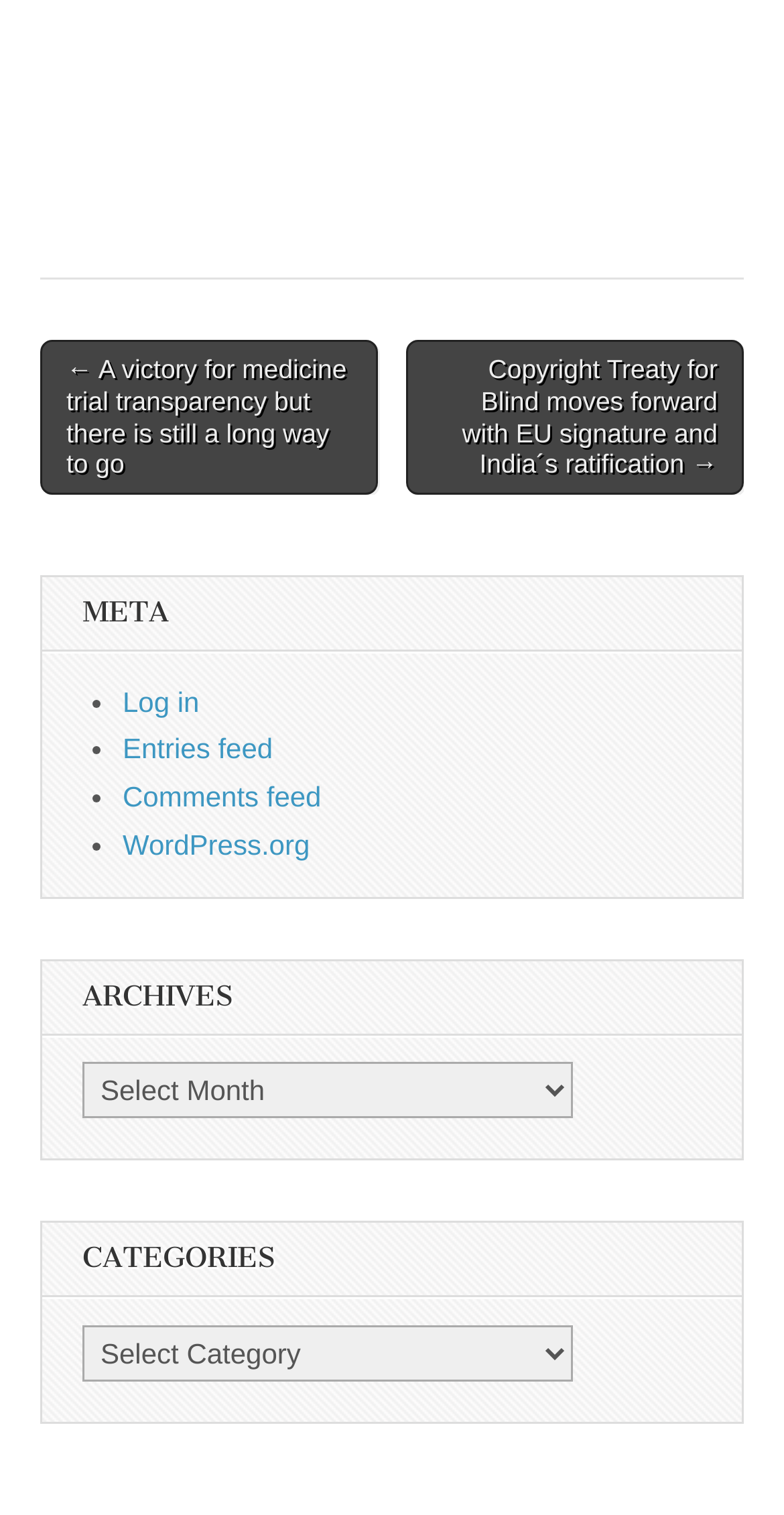Please mark the clickable region by giving the bounding box coordinates needed to complete this instruction: "Select an option from the 'Archives' dropdown".

[0.105, 0.701, 0.73, 0.739]